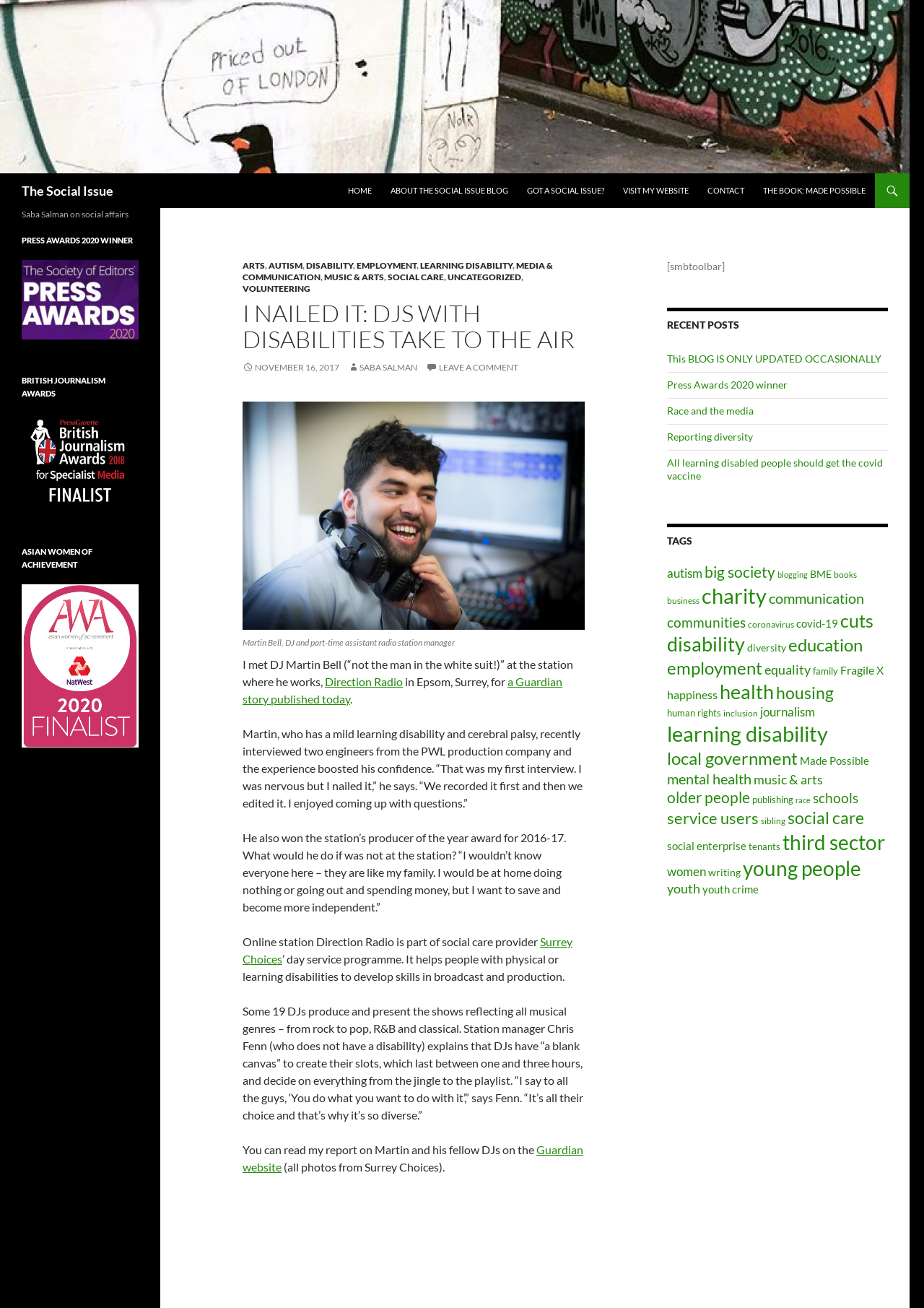Identify the bounding box coordinates of the region that should be clicked to execute the following instruction: "Visit the Guardian website".

[0.262, 0.874, 0.631, 0.897]